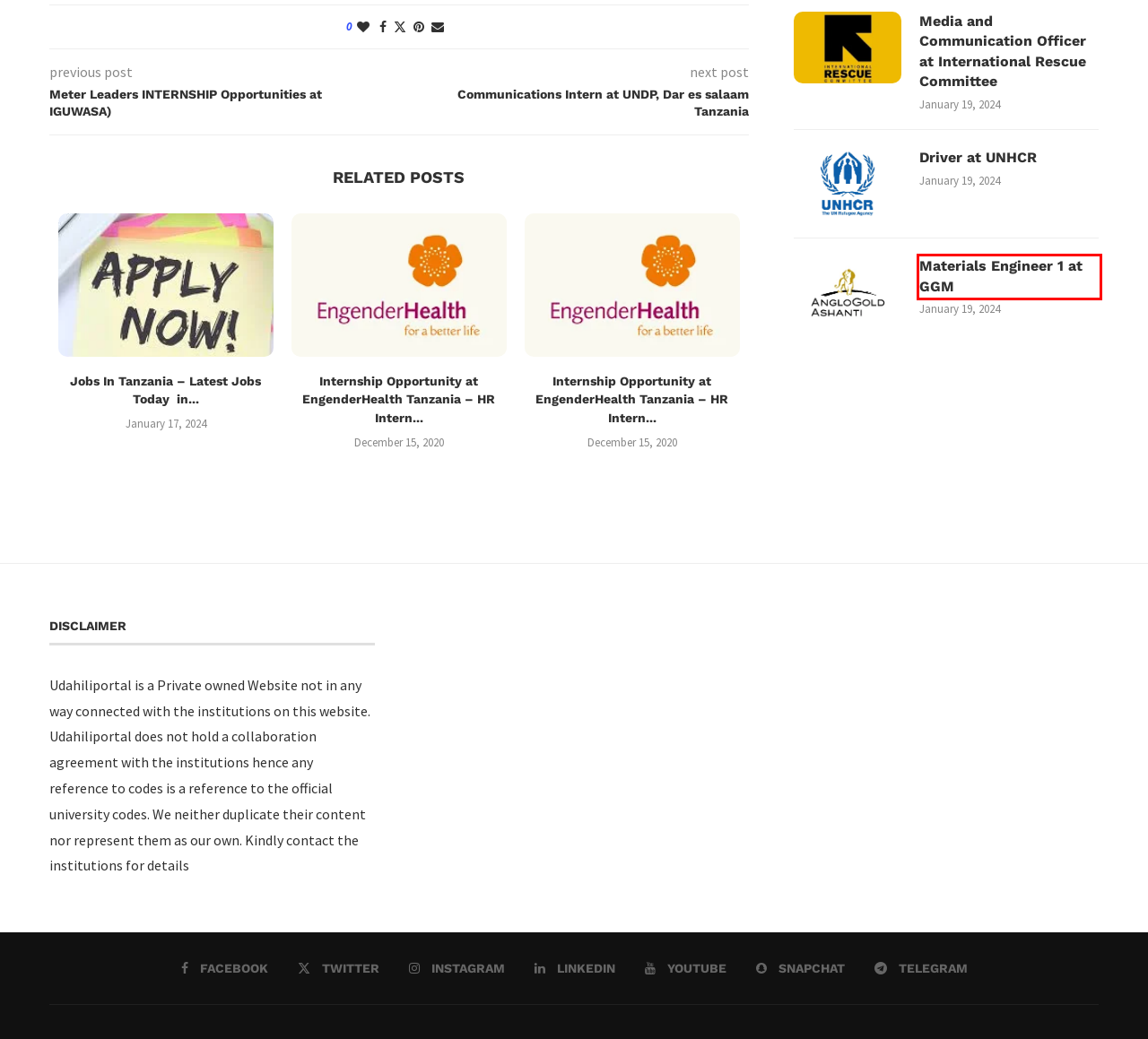You are presented with a screenshot of a webpage that includes a red bounding box around an element. Determine which webpage description best matches the page that results from clicking the element within the red bounding box. Here are the candidates:
A. Meter Leaders INTERNSHIP Opportunities at IGUWASA) - Udahiliportal.com
B. Nafasi za Kazi 2024 - Nafasi za Ajira Leo - Nafasi za Kazi Tanzania
C. Internship Opportunity at EngenderHealth Tanzania - HR Intern Job Code: 1486 - Udahiliportal.com
D. Media and Communication Officer at International Rescue Committee - Udahiliportal.com
E. Driver at UNHCR - Udahiliportal.com
F. Internship Opportunity at EngenderHealth Tanzania - HR Intern Job Code: 1150 - Udahiliportal.com
G. Communications Intern at UNDP, Dar es salaam Tanzania - Udahiliportal.com
H. Materials Engineer 1 at GGM  - Udahiliportal.com

H